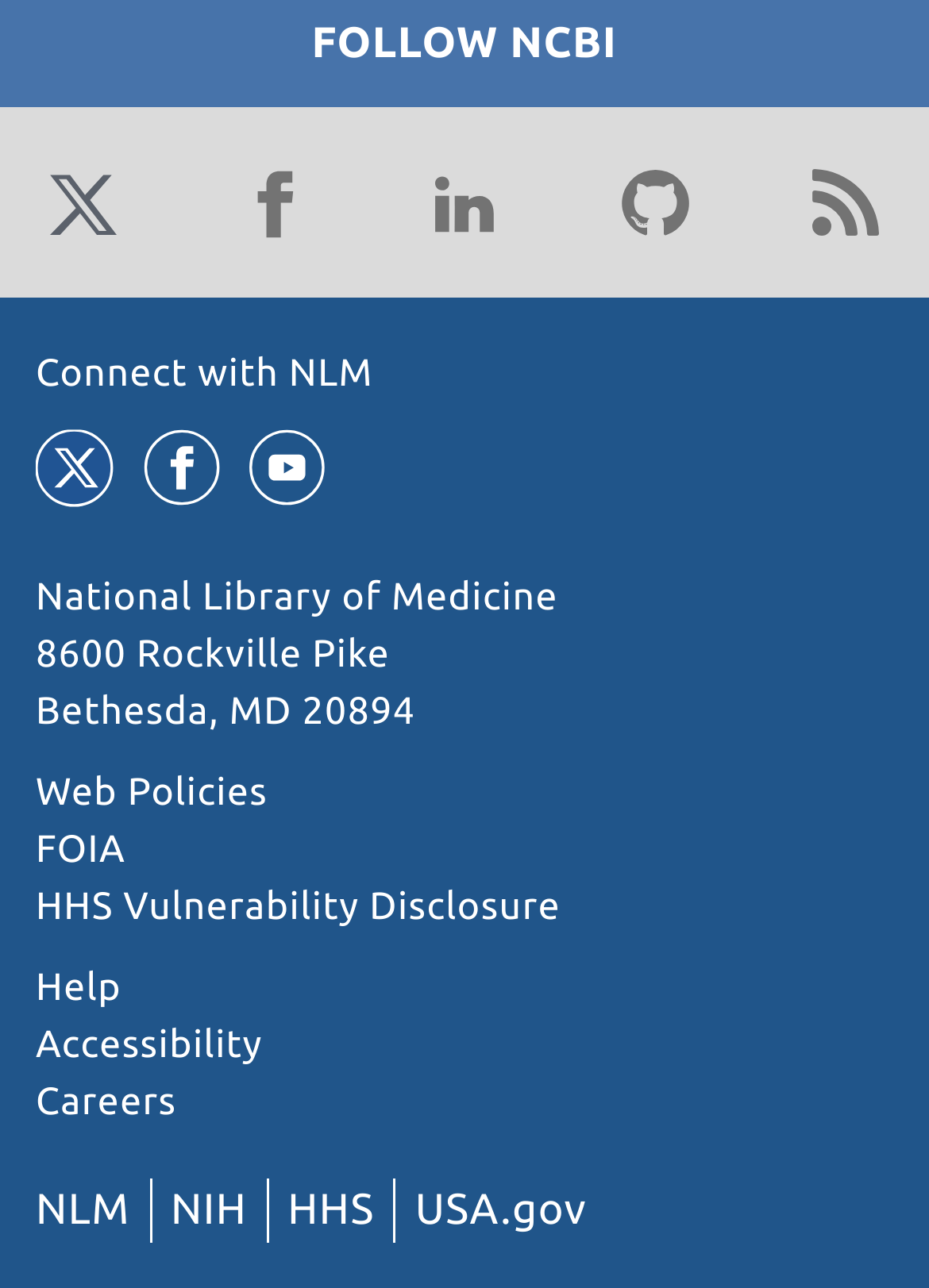Based on the element description HHS Vulnerability Disclosure, identify the bounding box coordinates for the UI element. The coordinates should be in the format (top-left x, top-left y, bottom-right x, bottom-right y) and within the 0 to 1 range.

[0.038, 0.688, 0.603, 0.721]